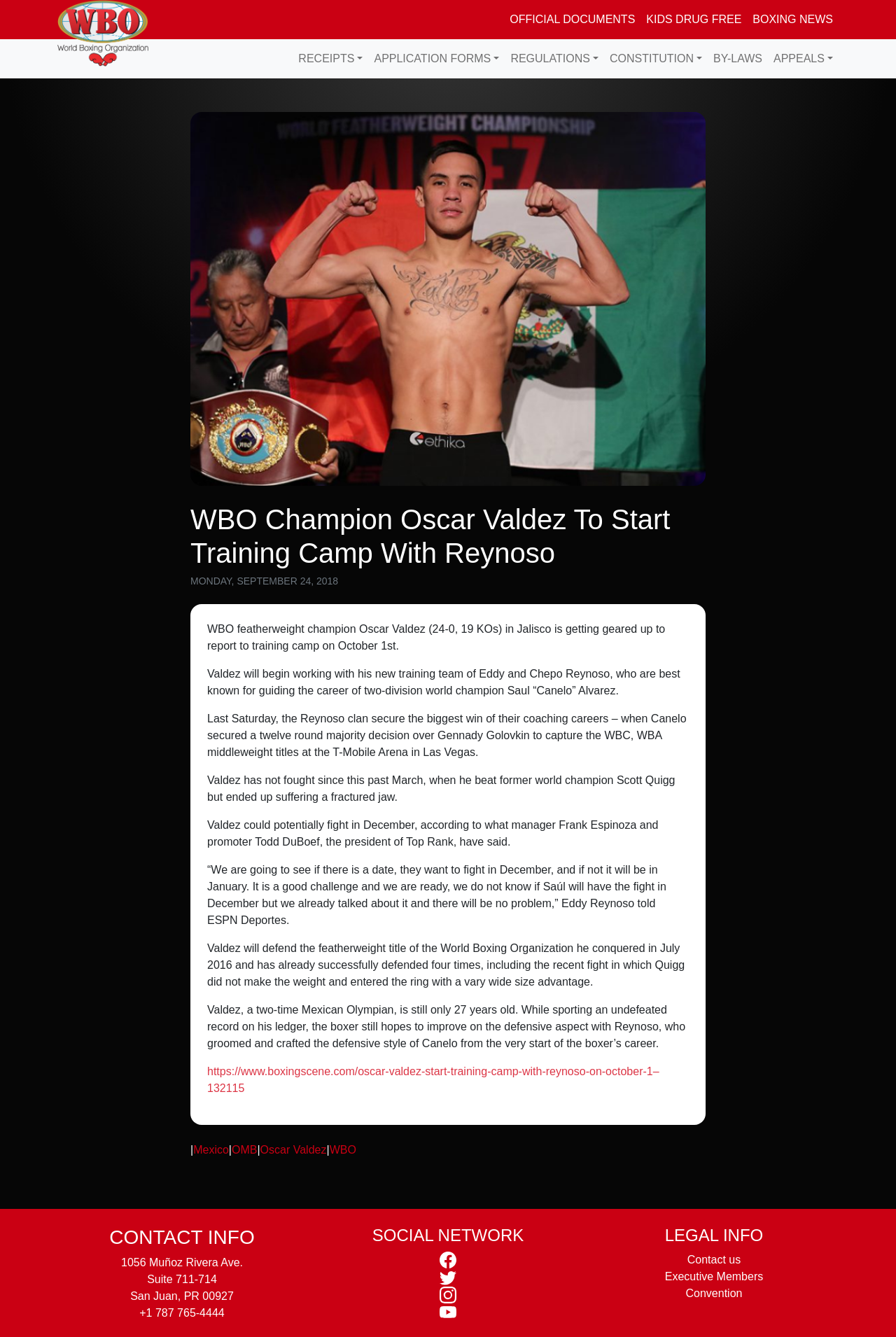Extract the main heading from the webpage content.

WBO Champion Oscar Valdez To Start Training Camp With Reynoso